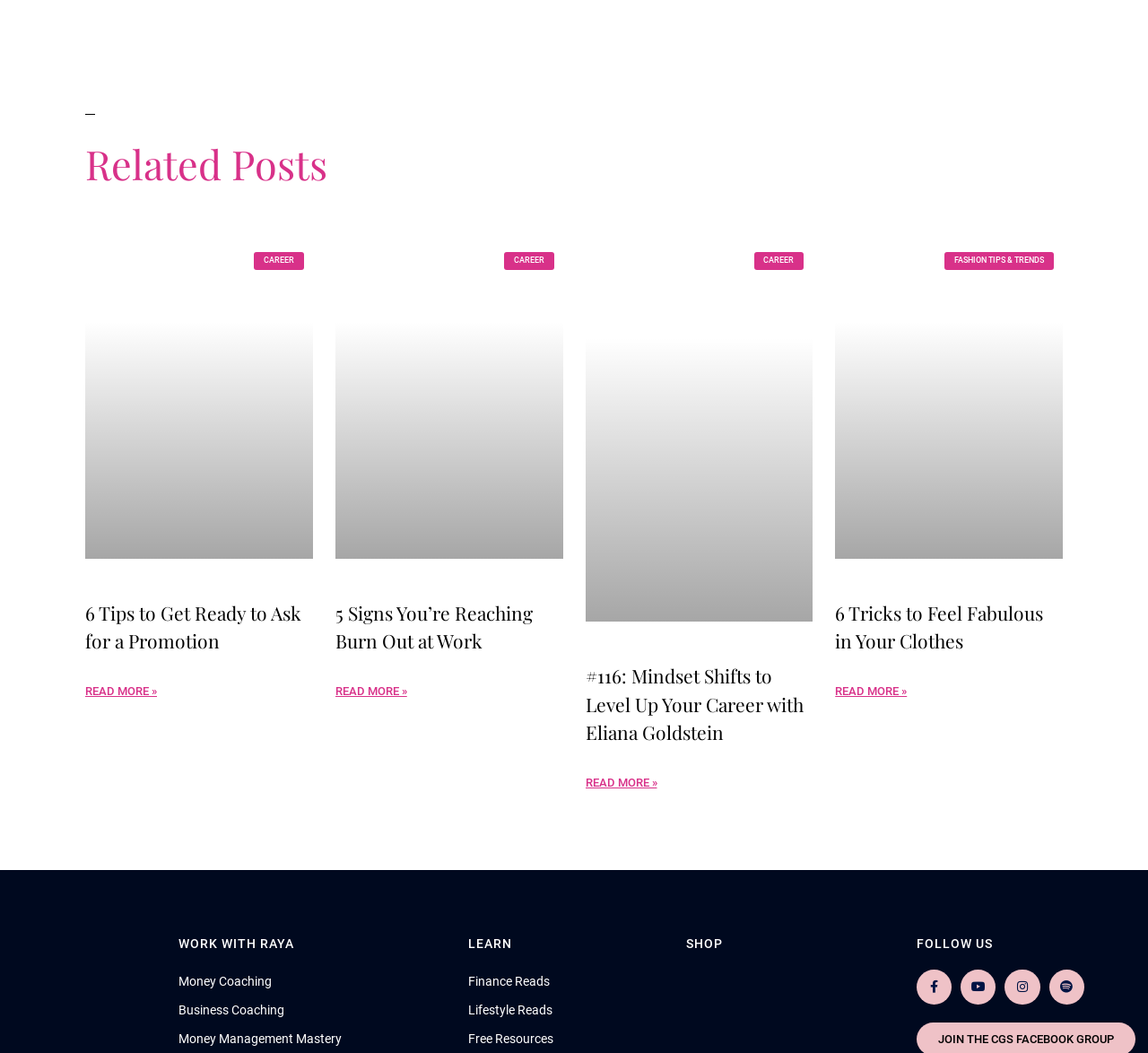What is the category of the last article?
Answer the question with a single word or phrase, referring to the image.

FASHION TIPS & TRENDS